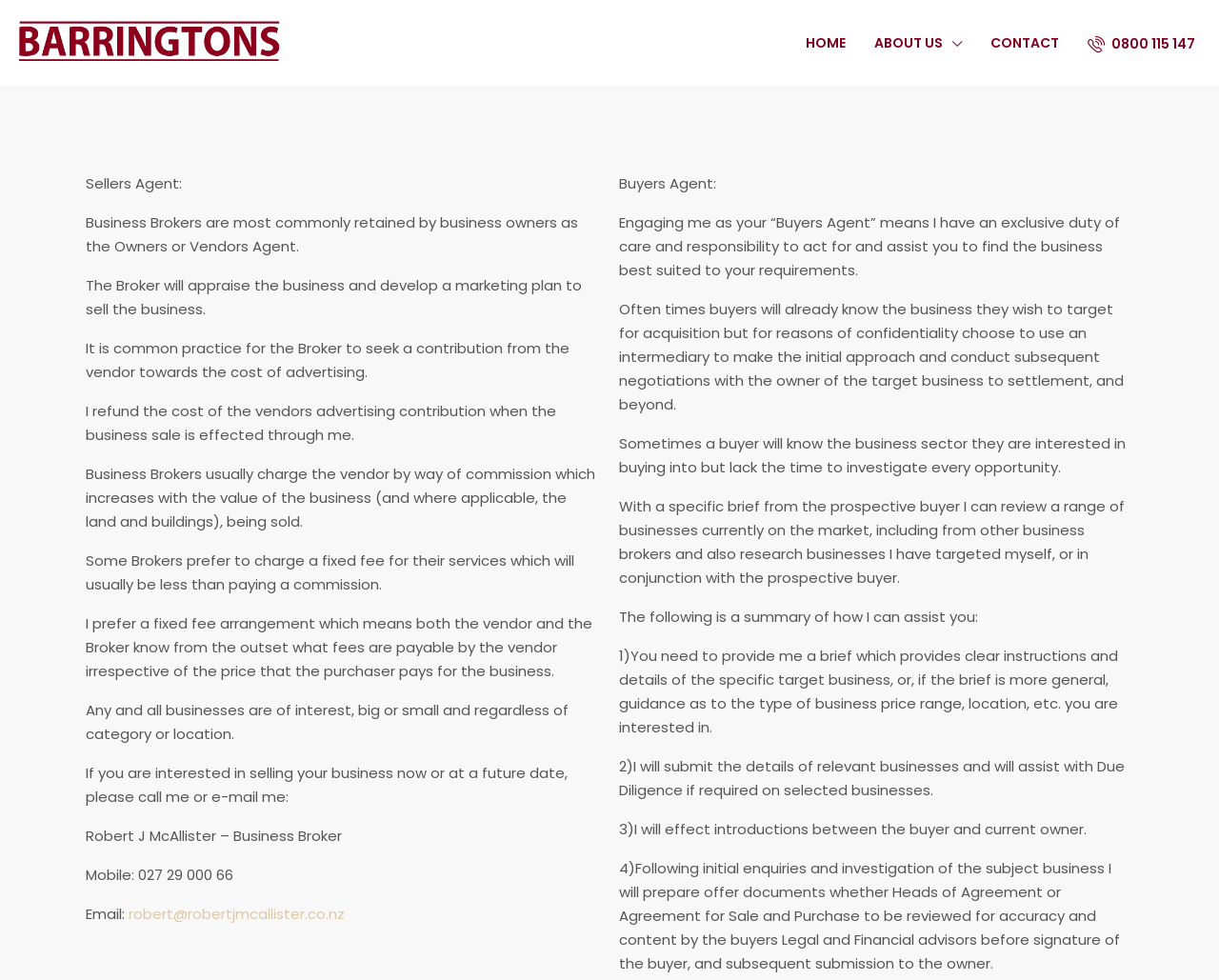Illustrate the webpage thoroughly, mentioning all important details.

The webpage is about a buyers agent service provided by Barringtons Limited. At the top, there is a header section with a logo on the left and navigation links to "HOME", "ABOUT US", "CONTACT", and a phone number on the right. 

Below the header, there are two main sections. The left section explains the role of a sellers agent, also known as a business broker, who helps business owners sell their businesses. The text describes the services provided by the broker, including appraising the business, developing a marketing plan, and charging a commission or fixed fee. It also highlights the unique approach of the agent, who refunds the cost of advertising to the vendor if the business is sold through them.

The right section focuses on the buyers agent service, where the agent acts on behalf of the buyer to find a suitable business. The text explains the benefits of using a buyers agent, including confidentiality, time-saving, and access to a range of businesses on the market. It also outlines the steps involved in the process, including providing a brief, submitting relevant business details, assisting with due diligence, and preparing offer documents.

Throughout the webpage, there are no images except for the logo at the top. The text is organized into paragraphs and sections, making it easy to read and understand.